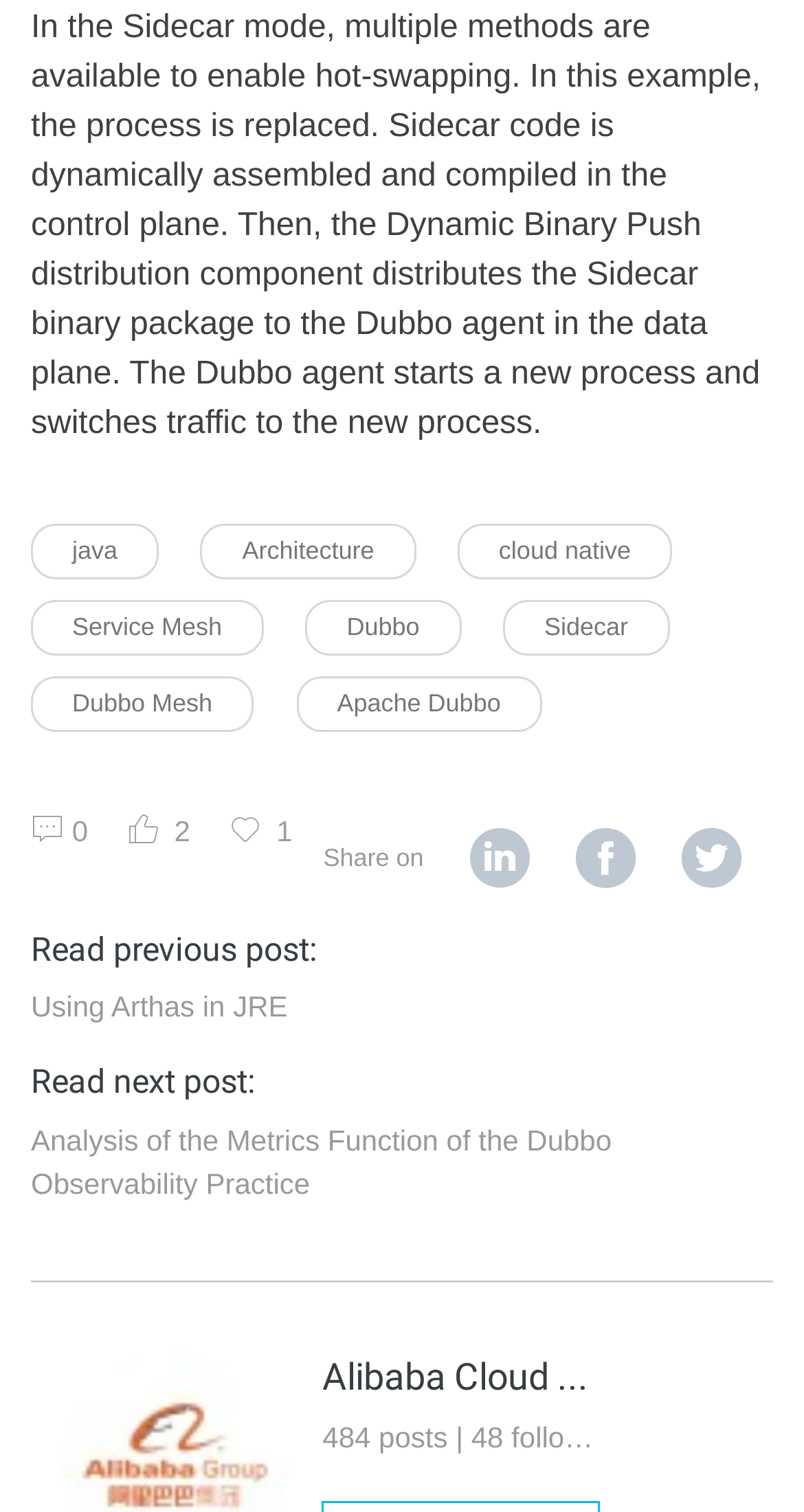Predict the bounding box of the UI element based on the description: "Sidecar". The coordinates should be four float numbers between 0 and 1, formatted as [left, top, right, bottom].

[0.626, 0.396, 0.832, 0.433]